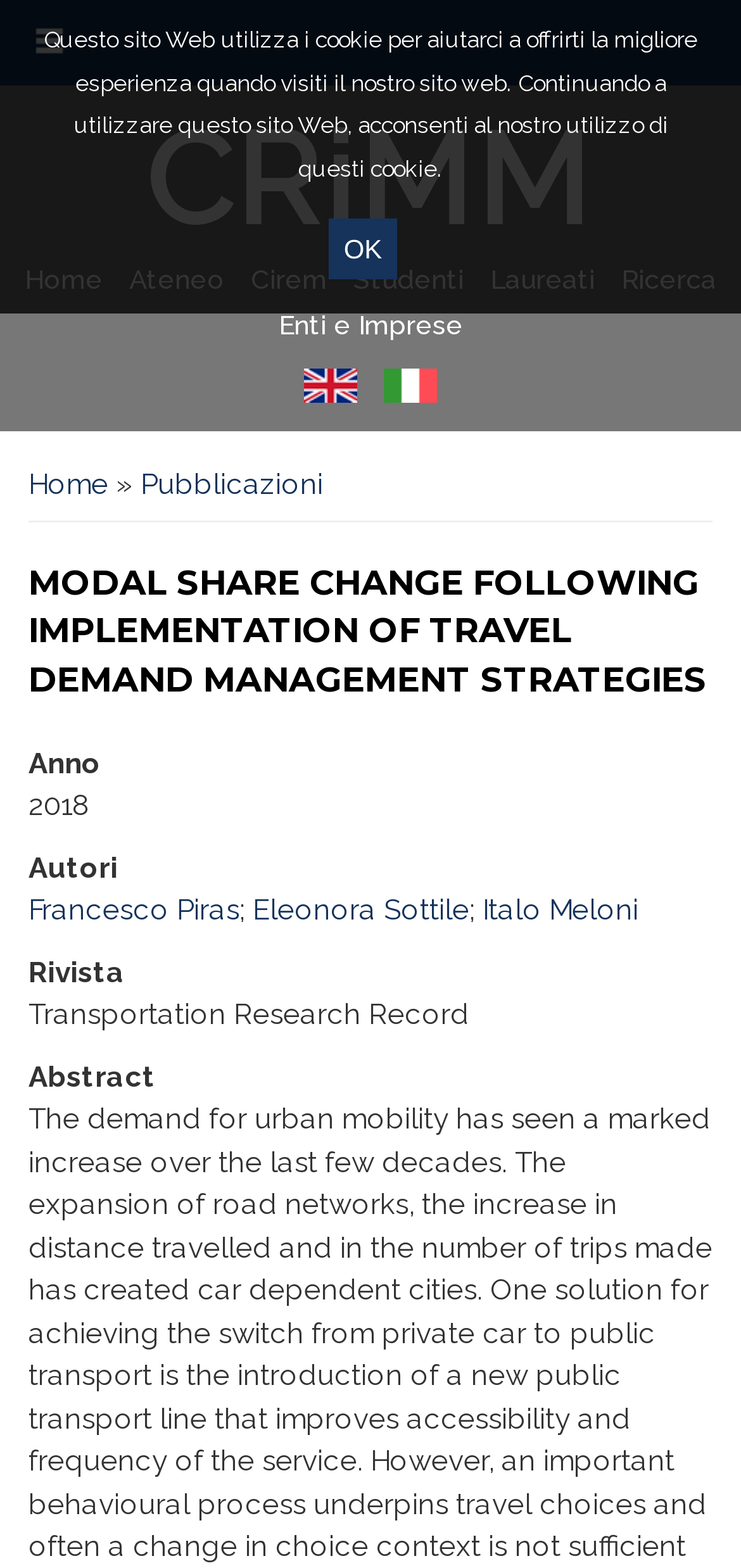Locate the bounding box coordinates of the area to click to fulfill this instruction: "Visit the Help Center". The bounding box should be presented as four float numbers between 0 and 1, in the order [left, top, right, bottom].

None